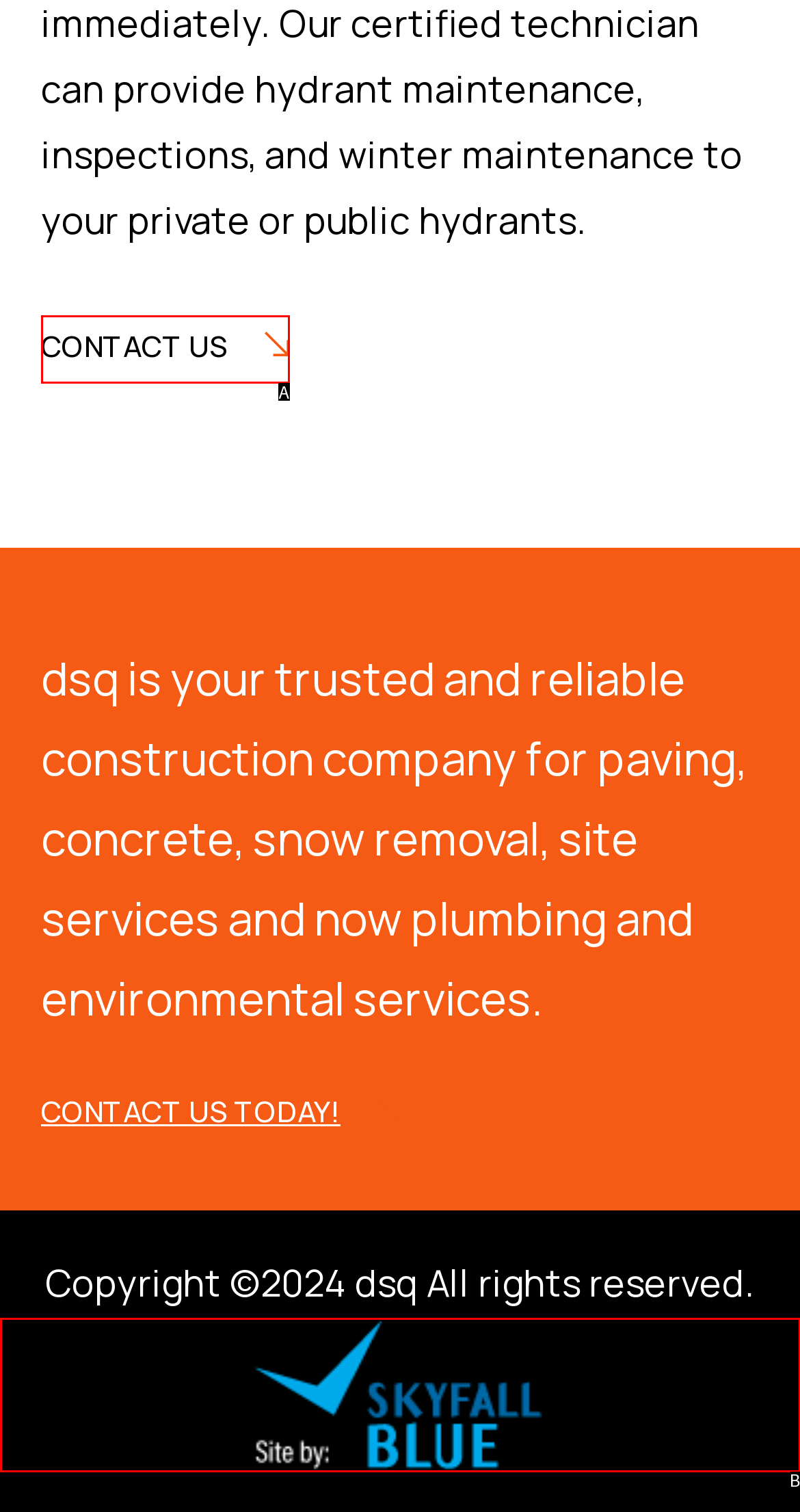Identify the letter that best matches this UI element description: Contact Us
Answer with the letter from the given options.

A